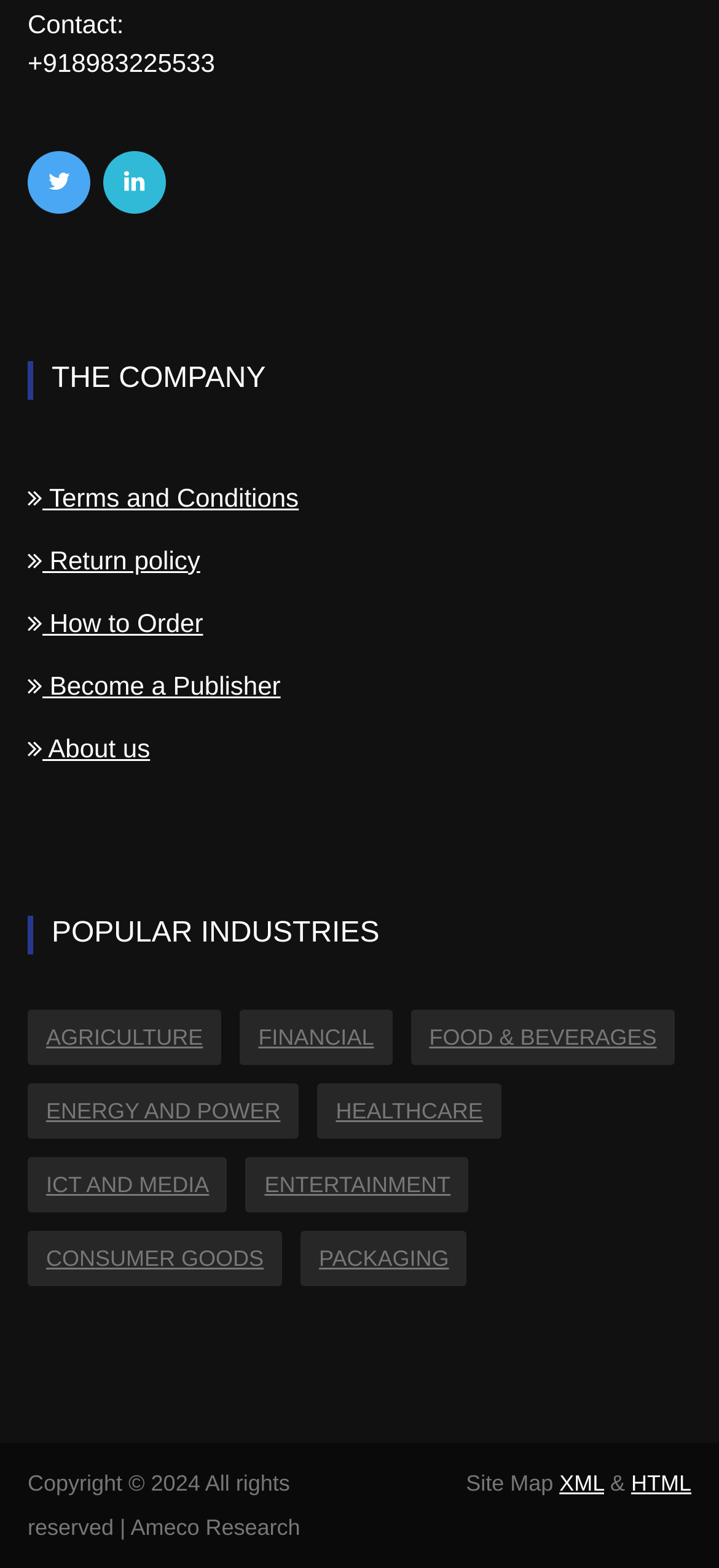Predict the bounding box of the UI element based on this description: "Food & Beverages".

[0.571, 0.643, 0.939, 0.679]